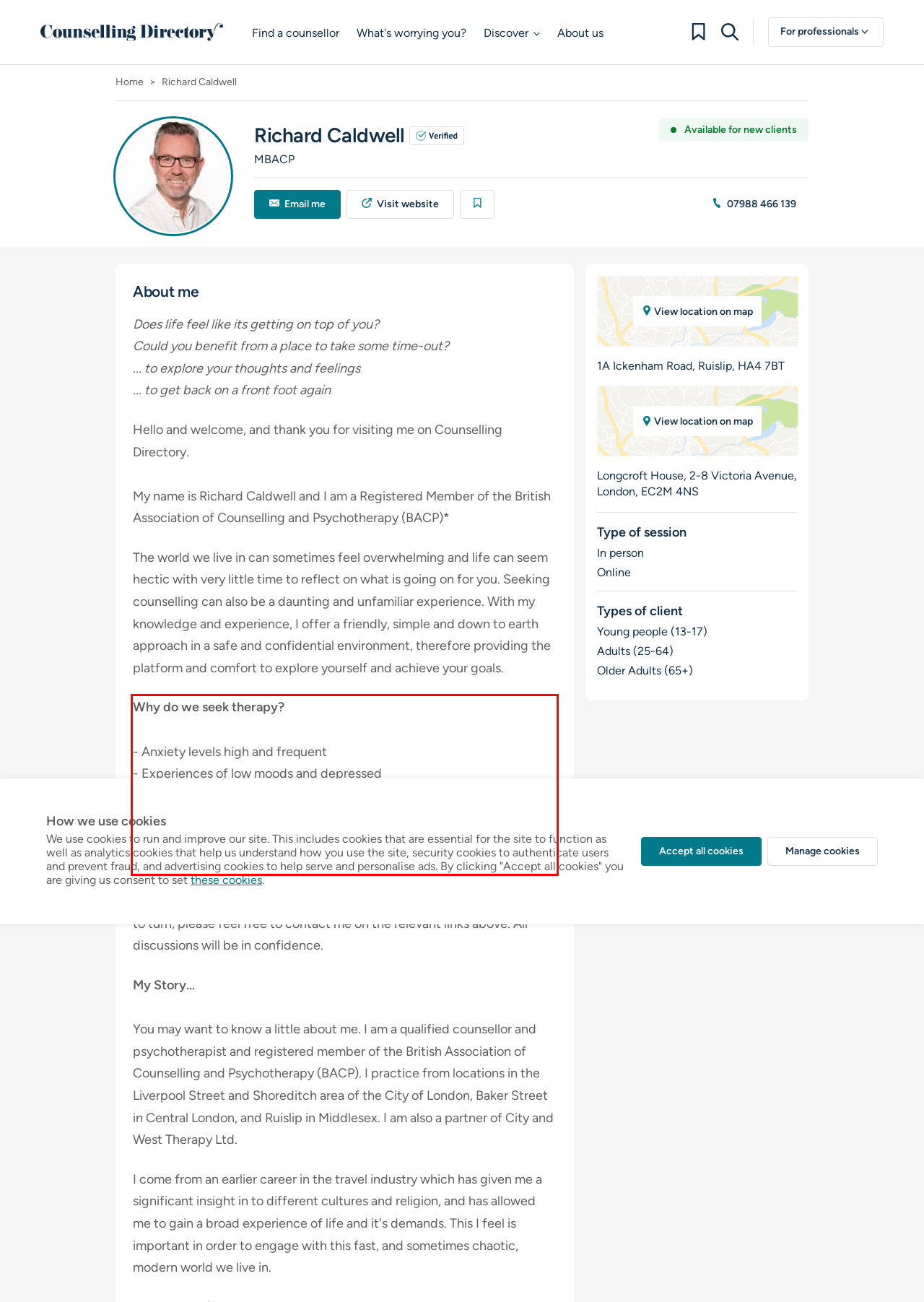You are presented with a webpage screenshot featuring a red bounding box. Perform OCR on the text inside the red bounding box and extract the content.

Why do we seek therapy? - Anxiety levels high and frequent - Experiences of low moods and depressed - Feelings of low self-esteem and lacking confidence - Difficulties experienced at work - Overwhelmed by an historical trauma - Constant negative thoughts